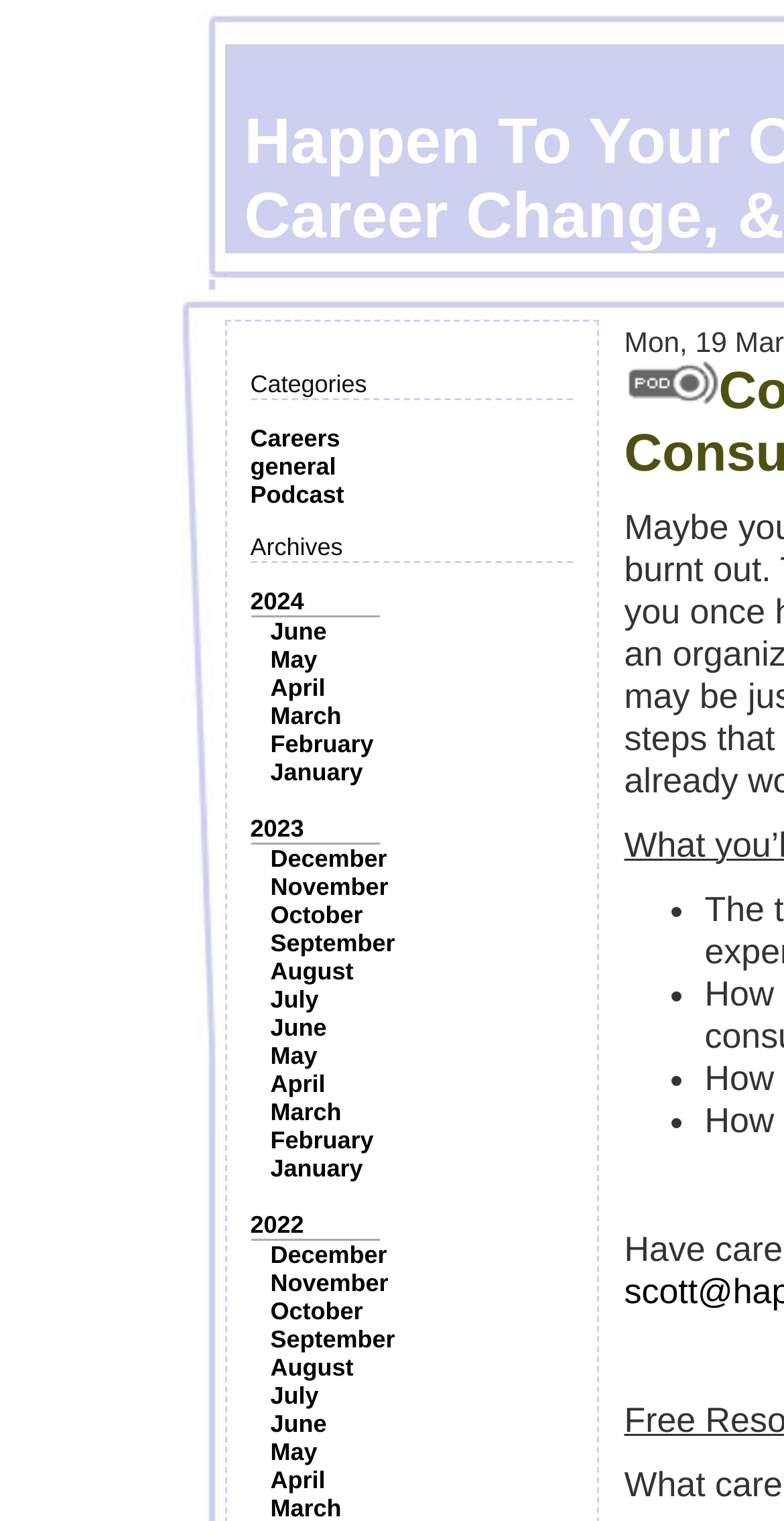What symbol is used to mark the list items?
Answer the question with a single word or phrase, referring to the image.

•